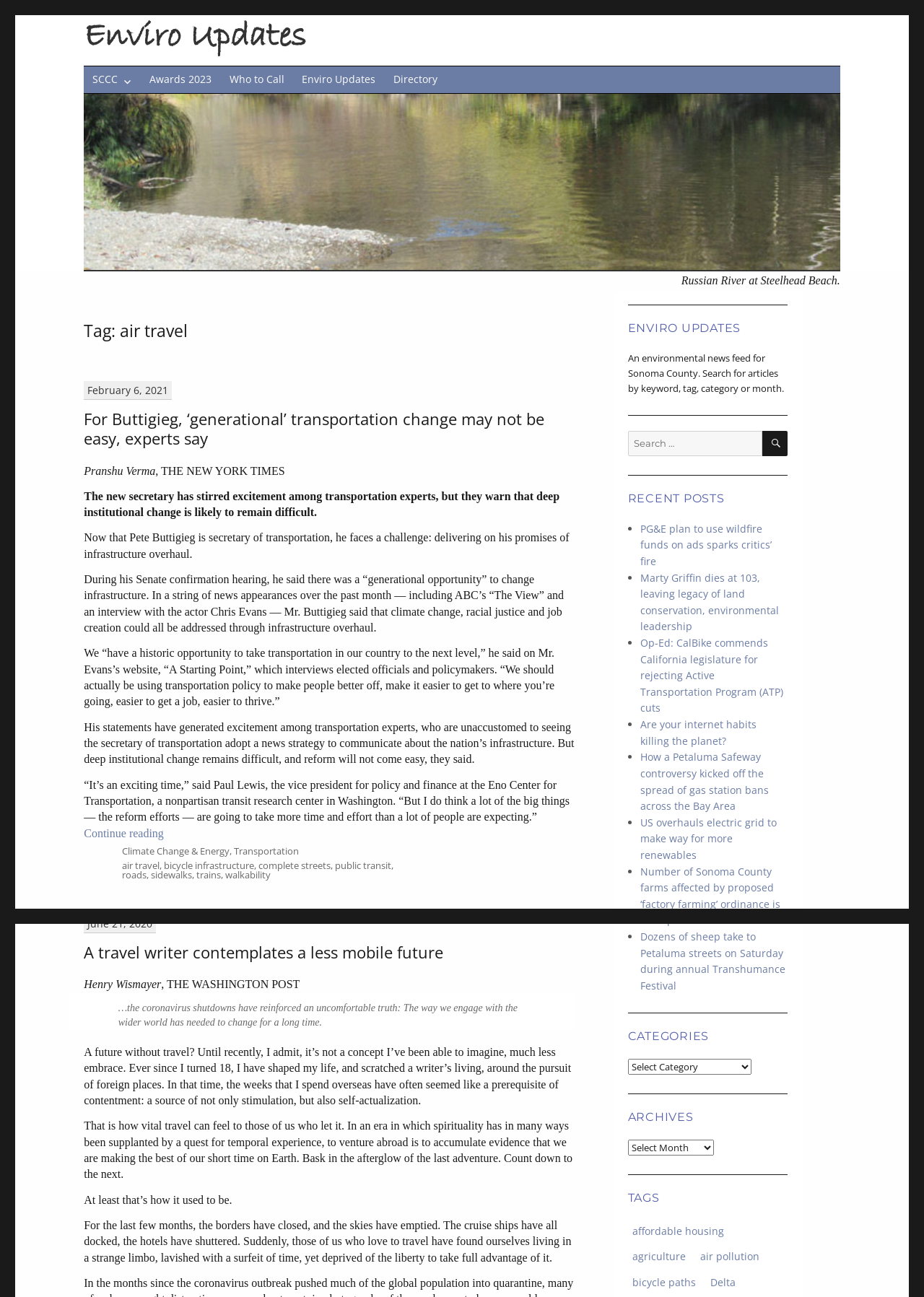Describe the entire webpage, focusing on both content and design.

The webpage is about air travel and environmental updates, with a focus on news articles and blog posts. At the top, there is a navigation menu with links to different sections, including "SCCC", "Awards 2023", "Who to Call", "Enviro Updates", and "Directory". Below the menu, there is a large header that reads "Enviro Updates" with an image next to it.

The main content of the page is divided into two columns. The left column features a series of news articles and blog posts, each with a heading, a brief summary, and a "Continue reading" link. The articles appear to be about transportation and environmental issues, with topics such as infrastructure overhaul, climate change, and the impact of travel on the environment.

The right column has several sections, including a search bar, a list of recent posts, and a section titled "ENVIRO UPDATES" with a brief description and a search function. Below this, there is a list of recent posts with links to individual articles.

At the bottom of the page, there is a footer section with links to categories and tags, as well as a list of recent posts. The overall layout is clean and easy to navigate, with clear headings and concise summaries of each article.